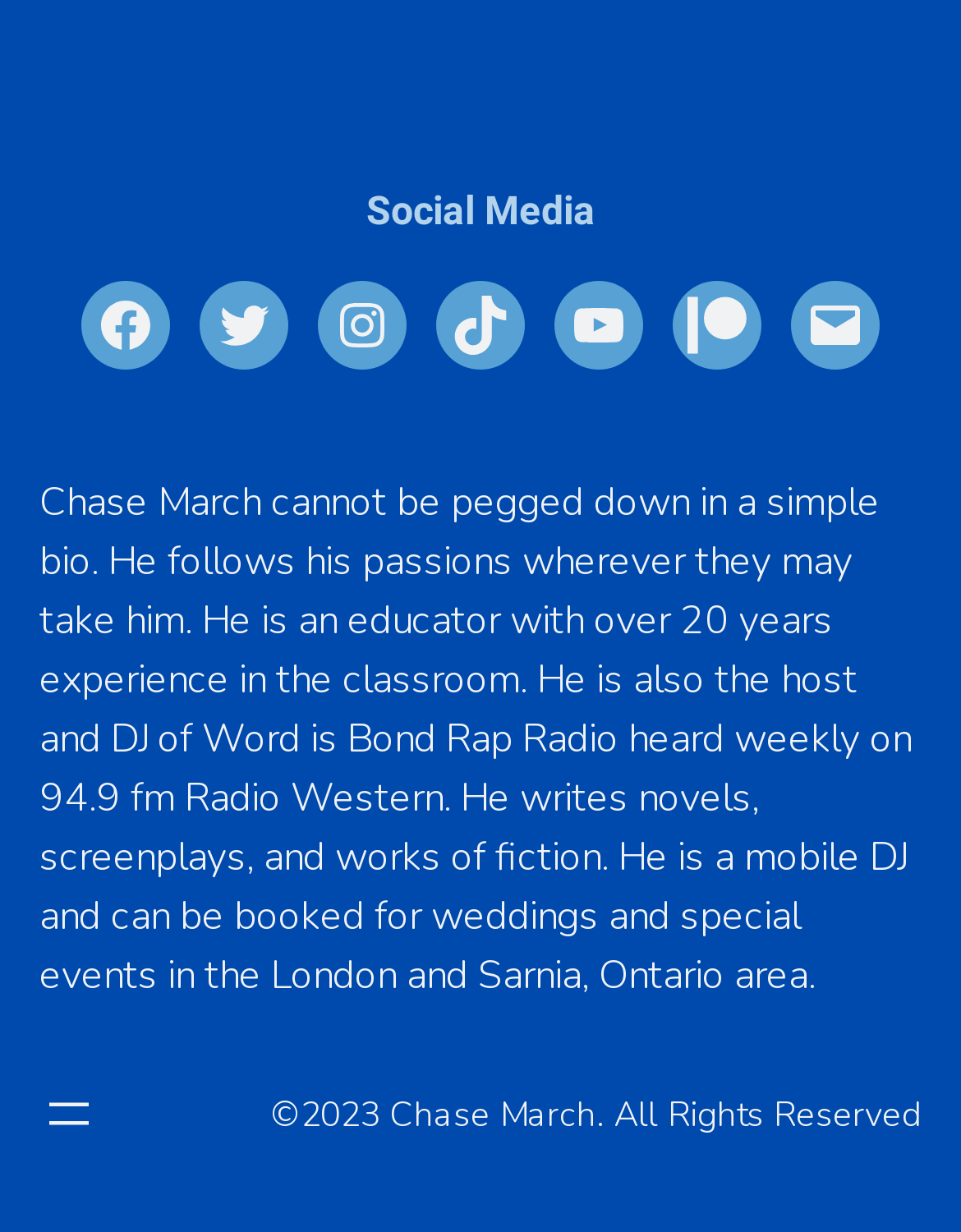Determine the bounding box coordinates for the clickable element to execute this instruction: "Go to YouTube". Provide the coordinates as four float numbers between 0 and 1, i.e., [left, top, right, bottom].

[0.577, 0.229, 0.669, 0.301]